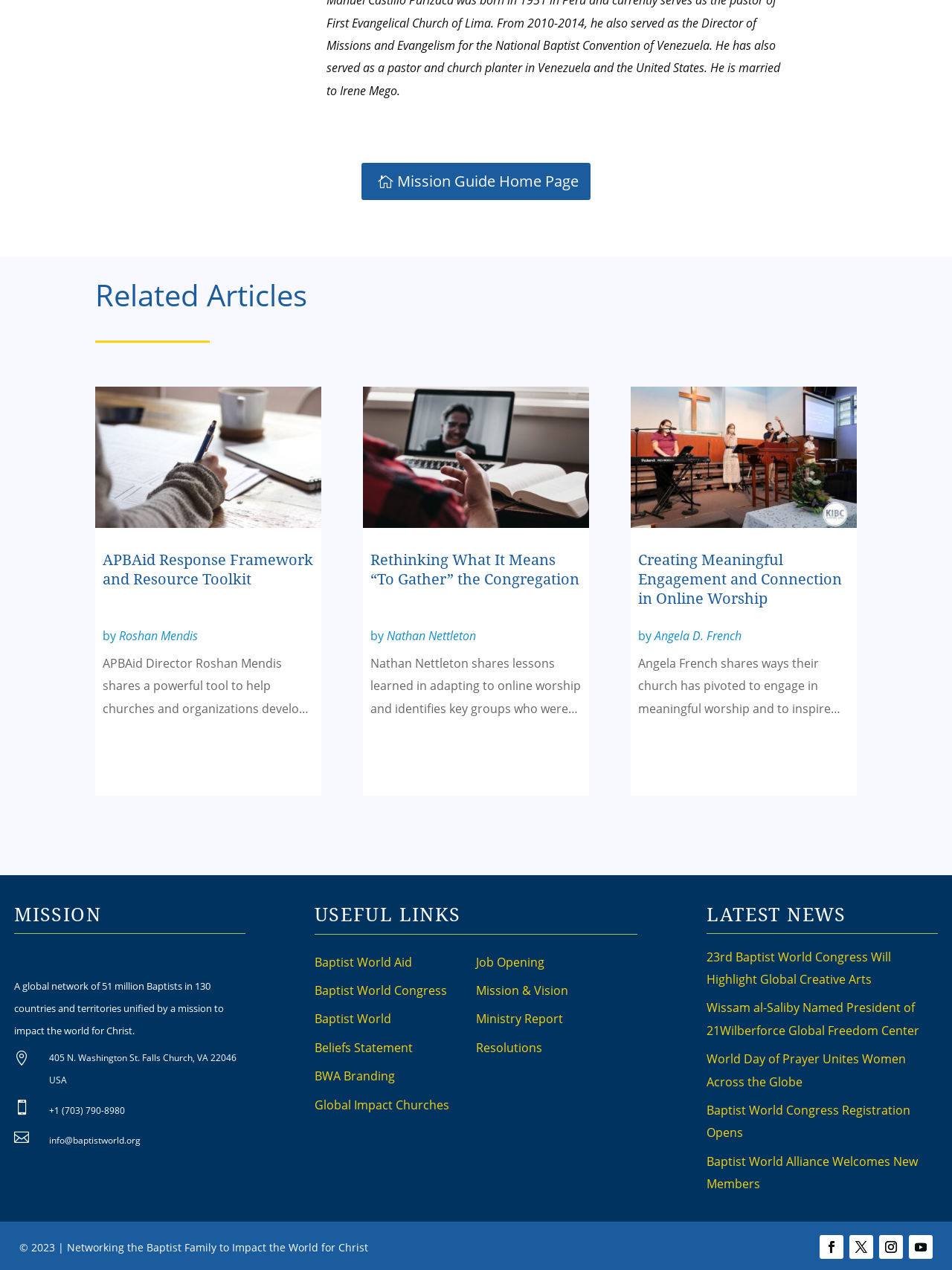Please locate the bounding box coordinates of the region I need to click to follow this instruction: "Check the 'LATEST NEWS' section".

[0.742, 0.71, 0.985, 0.735]